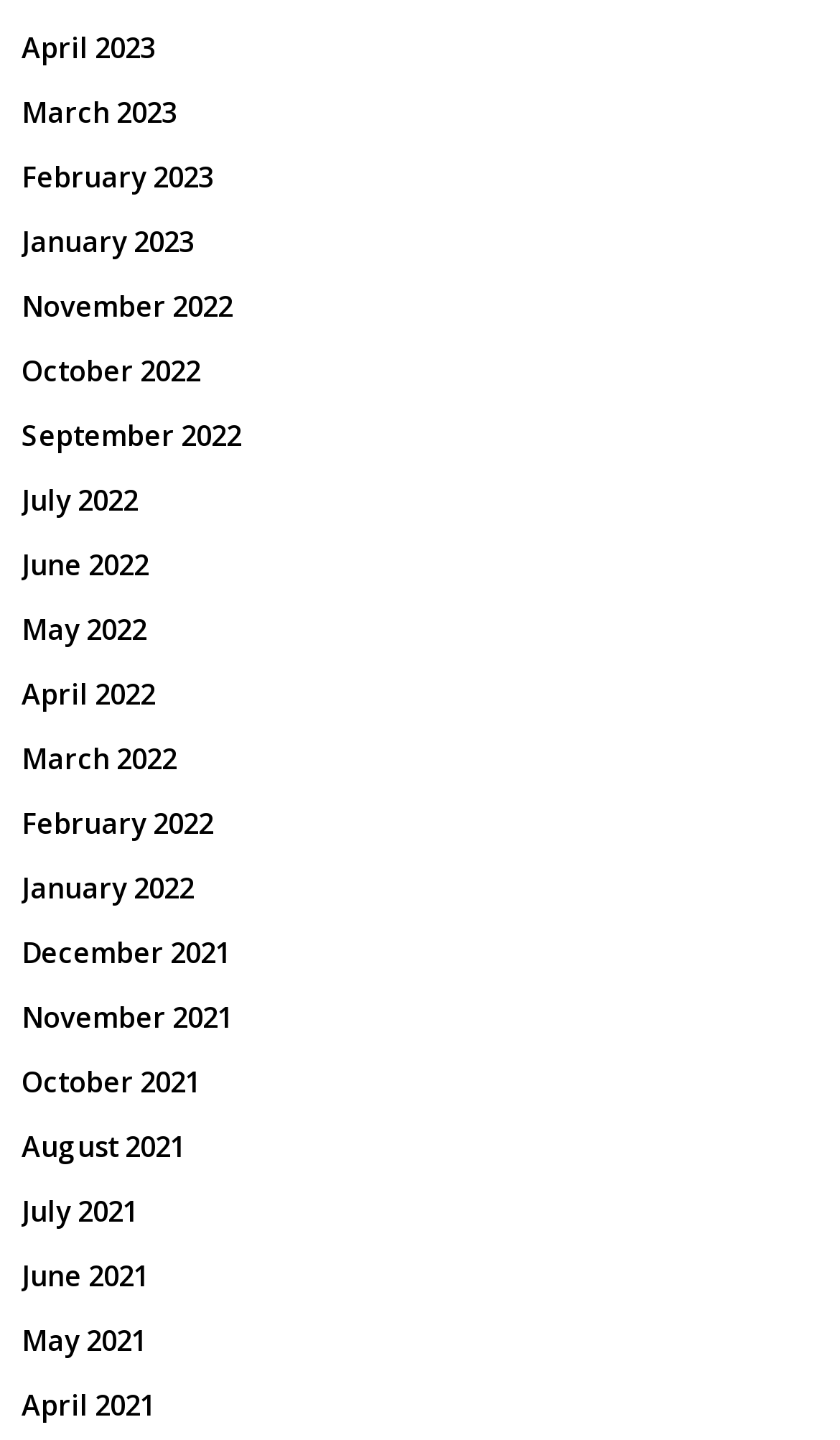Pinpoint the bounding box coordinates of the element to be clicked to execute the instruction: "go to March 2022".

[0.026, 0.505, 0.21, 0.55]